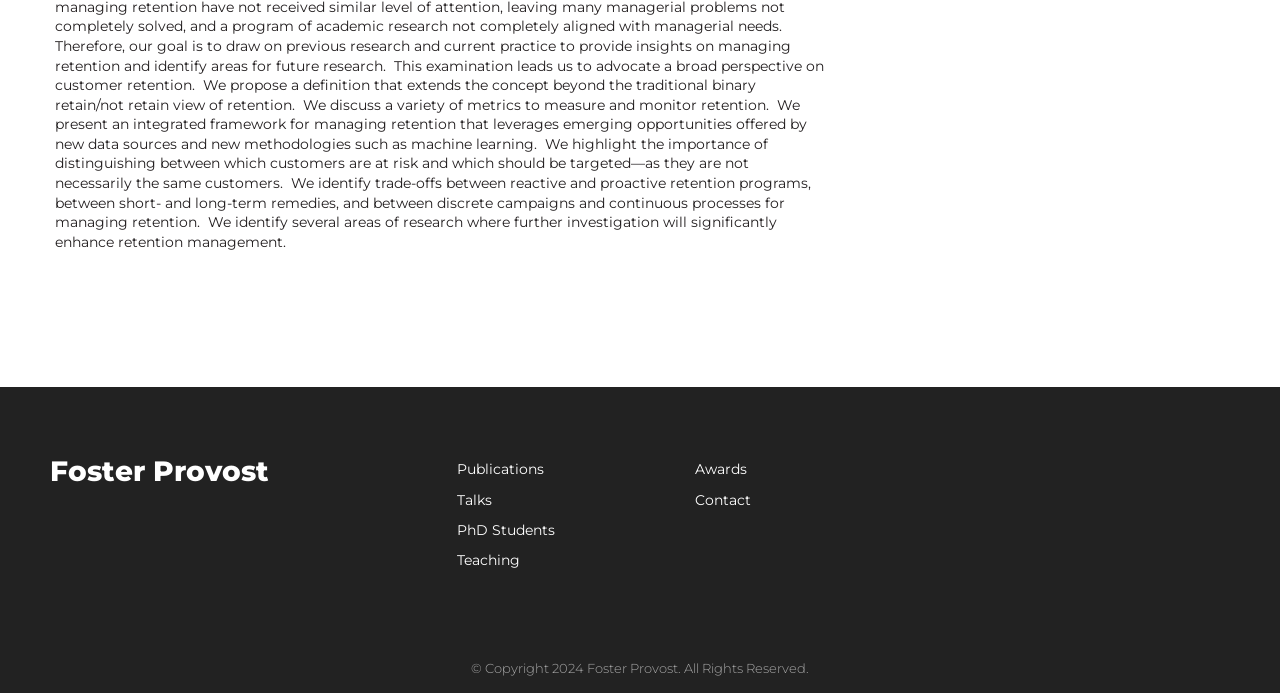Using the provided element description: "Awards", identify the bounding box coordinates. The coordinates should be four floats between 0 and 1 in the order [left, top, right, bottom].

[0.543, 0.66, 0.715, 0.696]